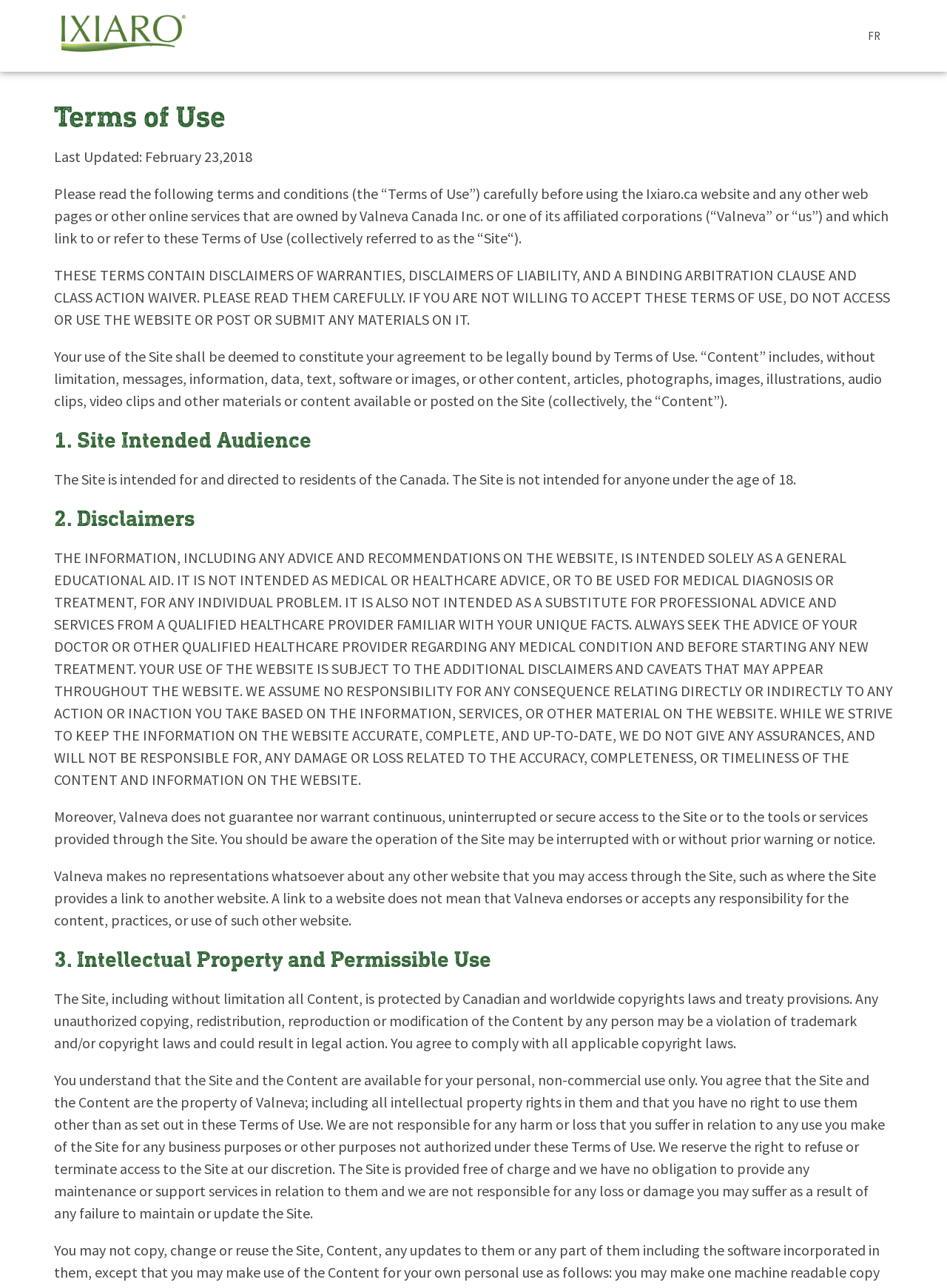Craft a detailed narrative of the webpage's structure and content.

The webpage is titled "Terms of Use - IXIARO JAPANESE ENCEPHALITIS VALNEVA" and features a default logo at the top left corner. On the top right corner, there is a link to a French version of the page, labeled "FR". 

Below the logo, there is a heading that reads "Terms of Use" followed by a paragraph stating the last updated date, February 23, 2018. The main content of the page is divided into sections, each with a heading and several paragraphs of text. 

The first section explains the terms of use, including disclaimers of warranties, liability, and a binding arbitration clause and class action waiver. The text is dense and informative, covering the use of the website, the content, and the responsibilities of the user.

The second section is titled "1. Site Intended Audience" and explains that the site is intended for residents of Canada and not for anyone under the age of 18. 

The third section, "2. Disclaimers", provides a lengthy disclaimer about the information on the website, stating that it is intended solely as a general educational aid and not as medical or healthcare advice. 

The fourth section, "3. Intellectual Property and Permissible Use", discusses the intellectual property rights of the site's content and the permissible use of the site for personal, non-commercial purposes only.

Throughout the page, there are no images other than the default logo at the top. The text is the primary focus, with headings and paragraphs organized in a clear and readable manner.